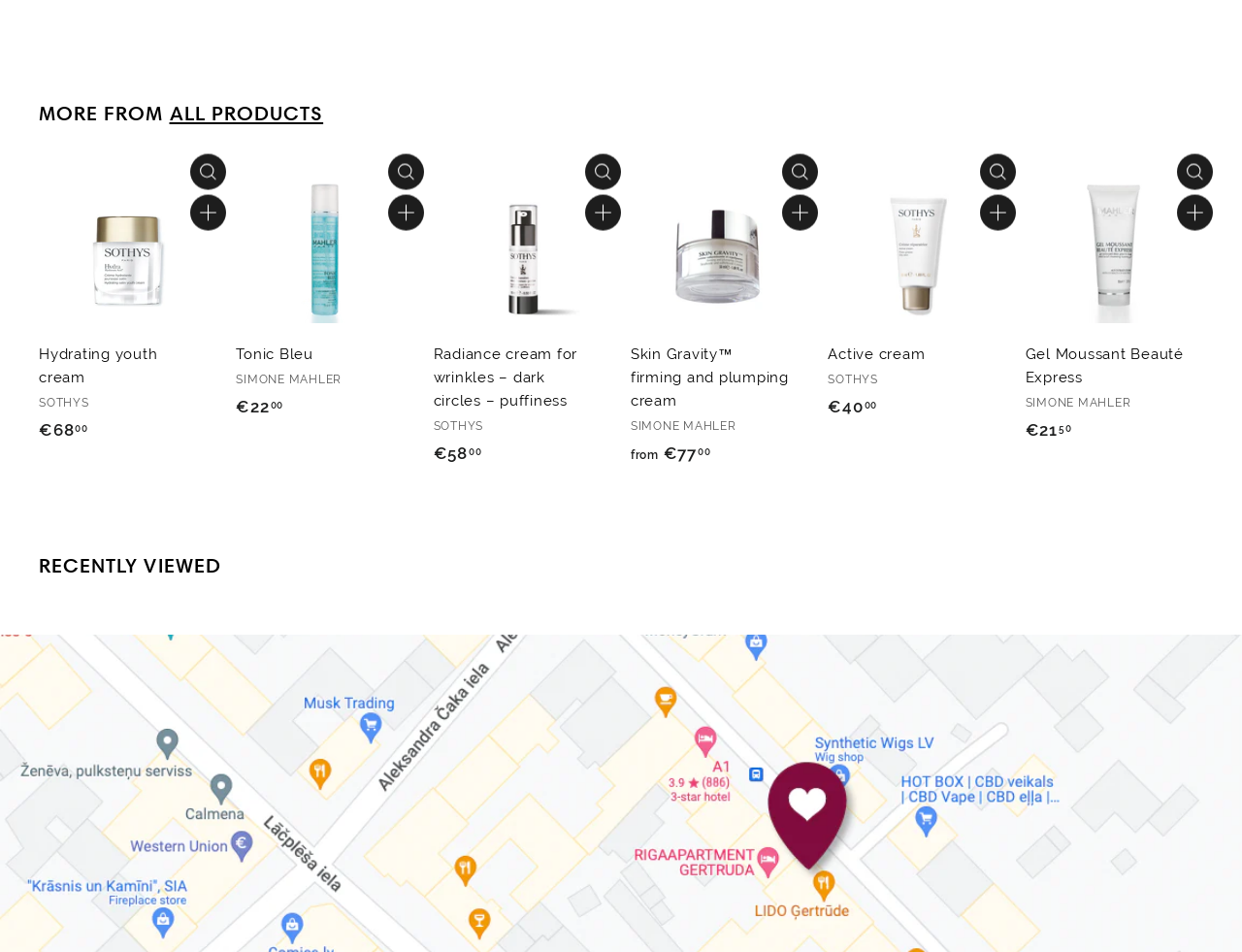Identify the bounding box of the UI element described as follows: ".cls-1{fill:none;stroke:#000;stroke-miterlimit:10;stroke-width:2px} Quick shop". Provide the coordinates as four float numbers in the range of 0 to 1 [left, top, right, bottom].

[0.63, 0.166, 0.659, 0.204]